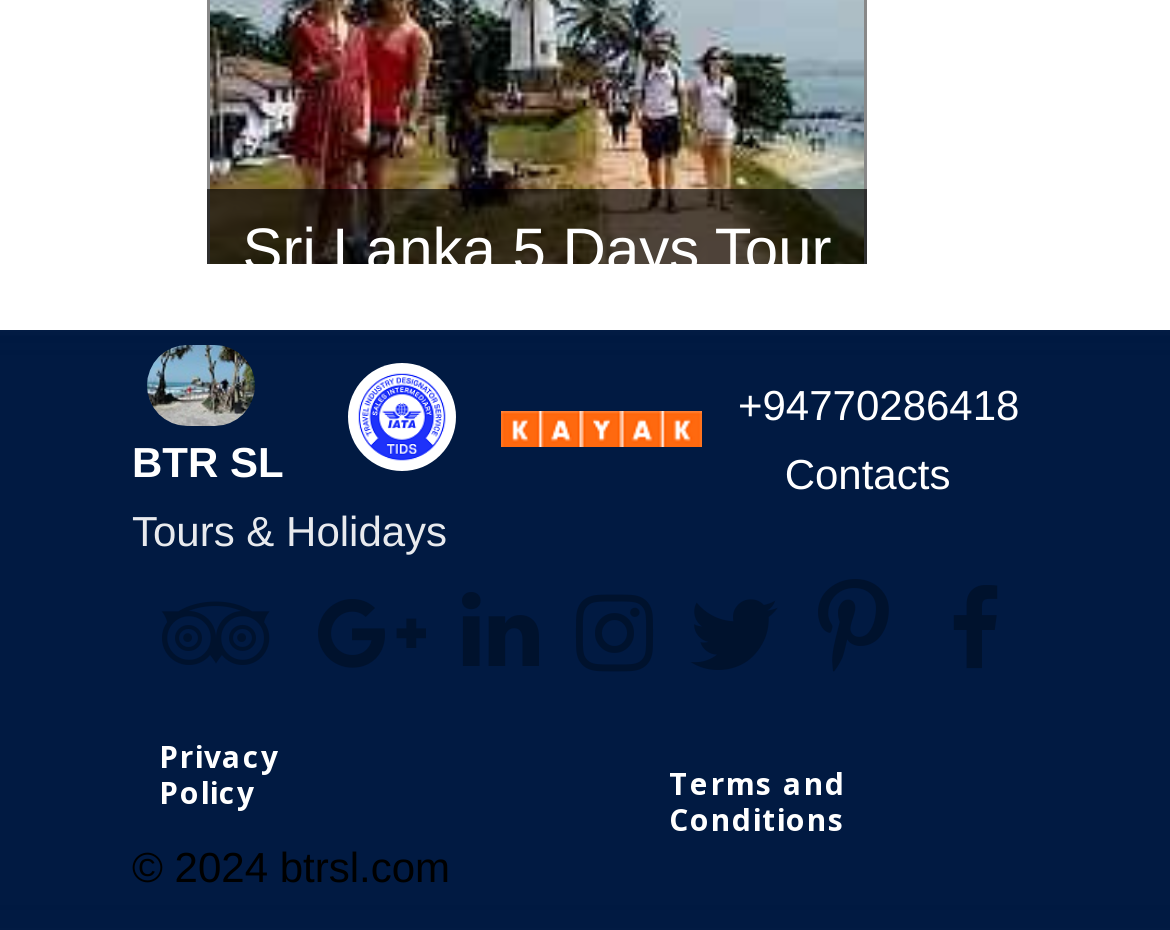How many tour options are displayed? Based on the image, give a response in one word or a short phrase.

4